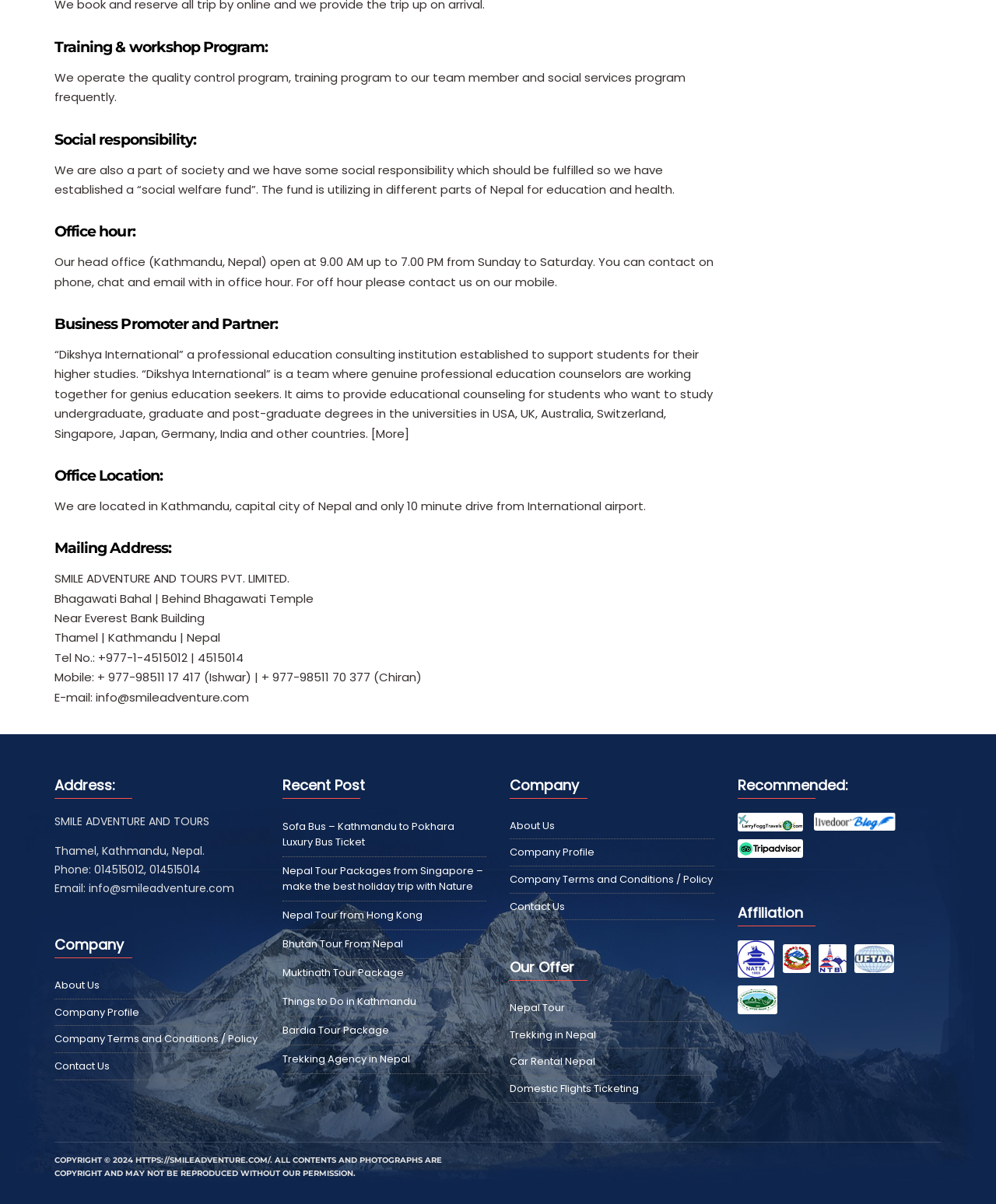What is the company's business?
Carefully analyze the image and provide a detailed answer to the question.

The company, 'Dikshya International', is a professional education consulting institution that supports students for their higher studies in universities in USA, UK, Australia, Switzerland, Singapore, Japan, Germany, India, and other countries.